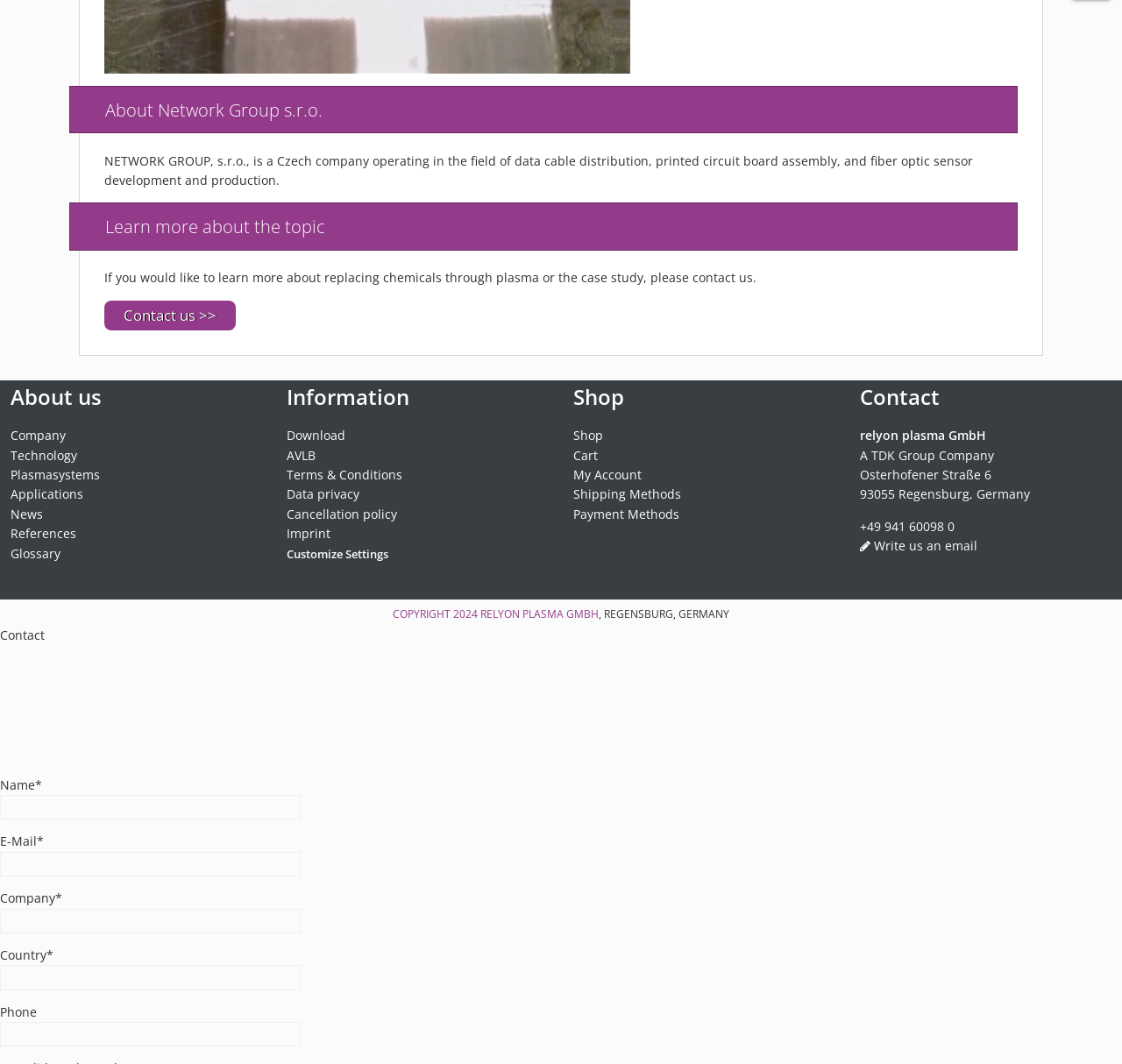What are the required fields in the contact form?
Using the image as a reference, give an elaborate response to the question.

The contact form on the webpage has several fields, including Name, E-Mail, Company, Country, and Phone. The required fields are marked with an asterisk (*) and include Name, E-Mail, Company, and Country, indicating that users must fill in these fields to submit the form.